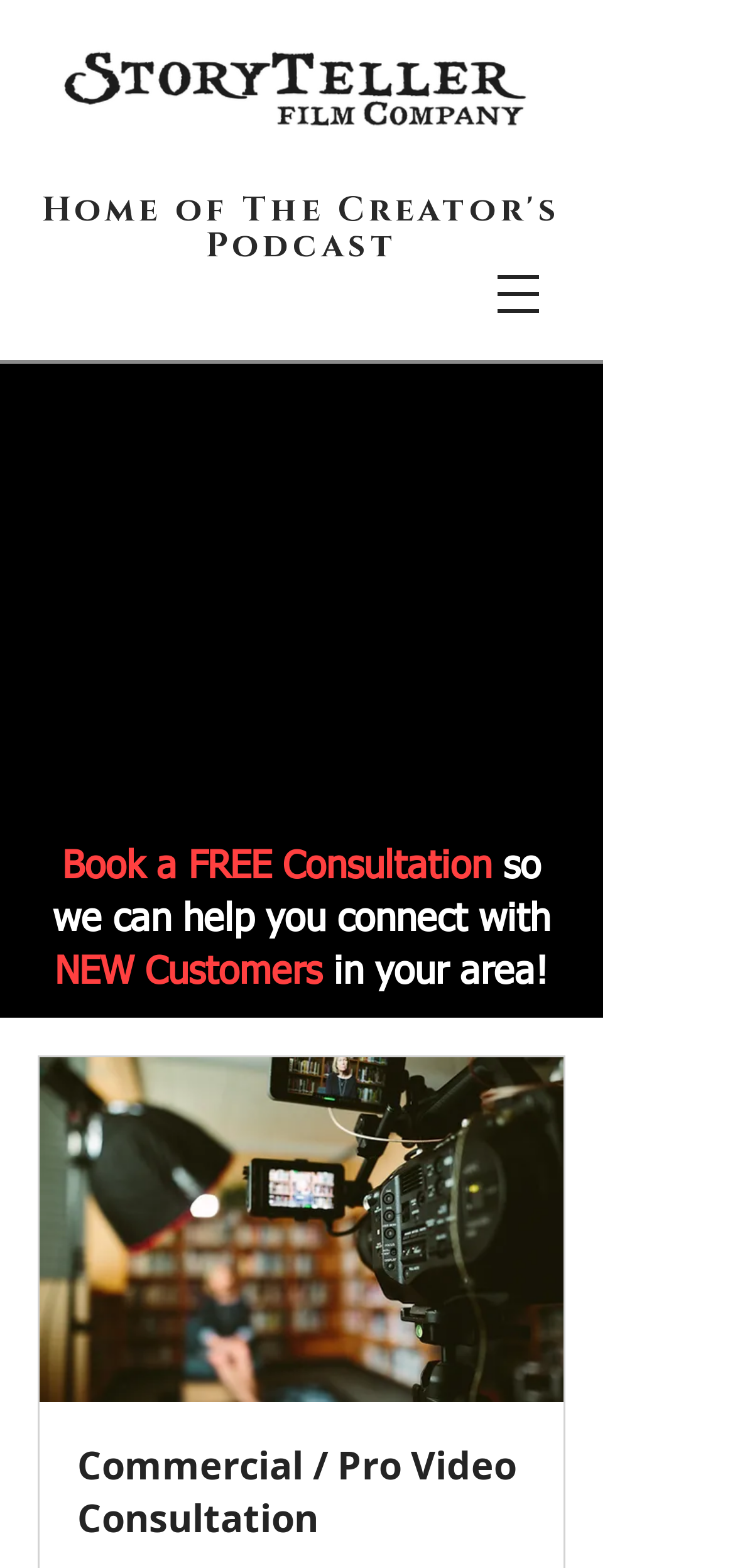What is the main theme of the webpage's banner image?
Using the image as a reference, give a one-word or short phrase answer.

Storyteller Film Co